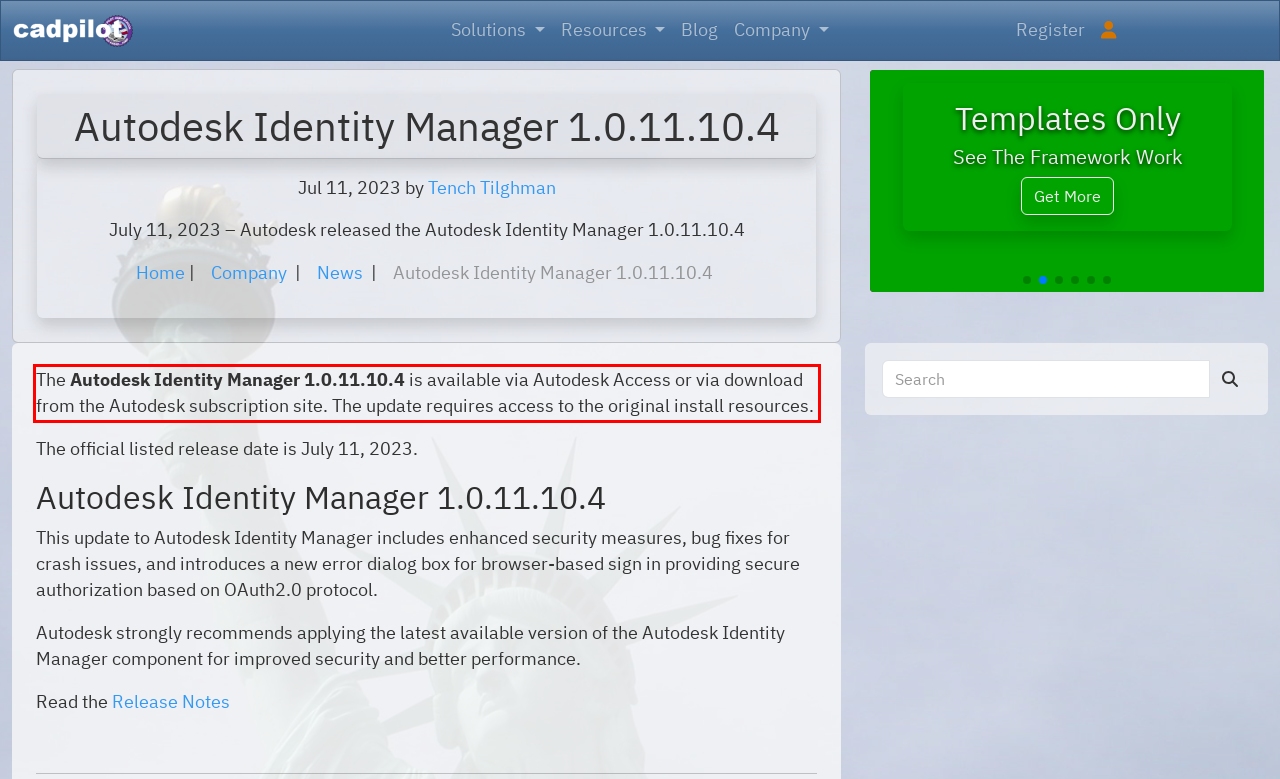The screenshot provided shows a webpage with a red bounding box. Apply OCR to the text within this red bounding box and provide the extracted content.

The Autodesk Identity Manager 1.0.11.10.4 is available via Autodesk Access or via download from the Autodesk subscription site. The update requires access to the original install resources.